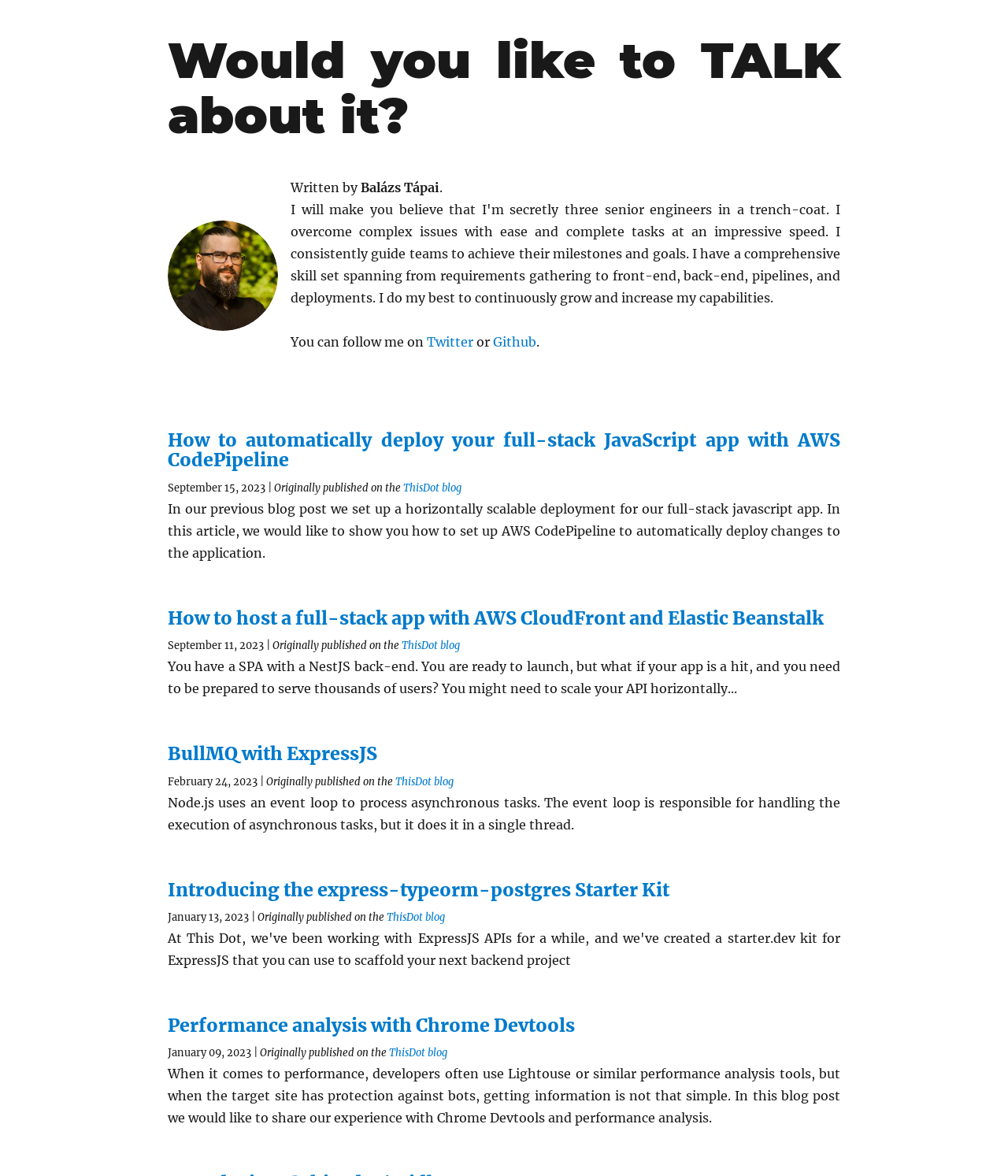Please identify the coordinates of the bounding box for the clickable region that will accomplish this instruction: "Click on the 'Channel 5 is Five' heading".

None